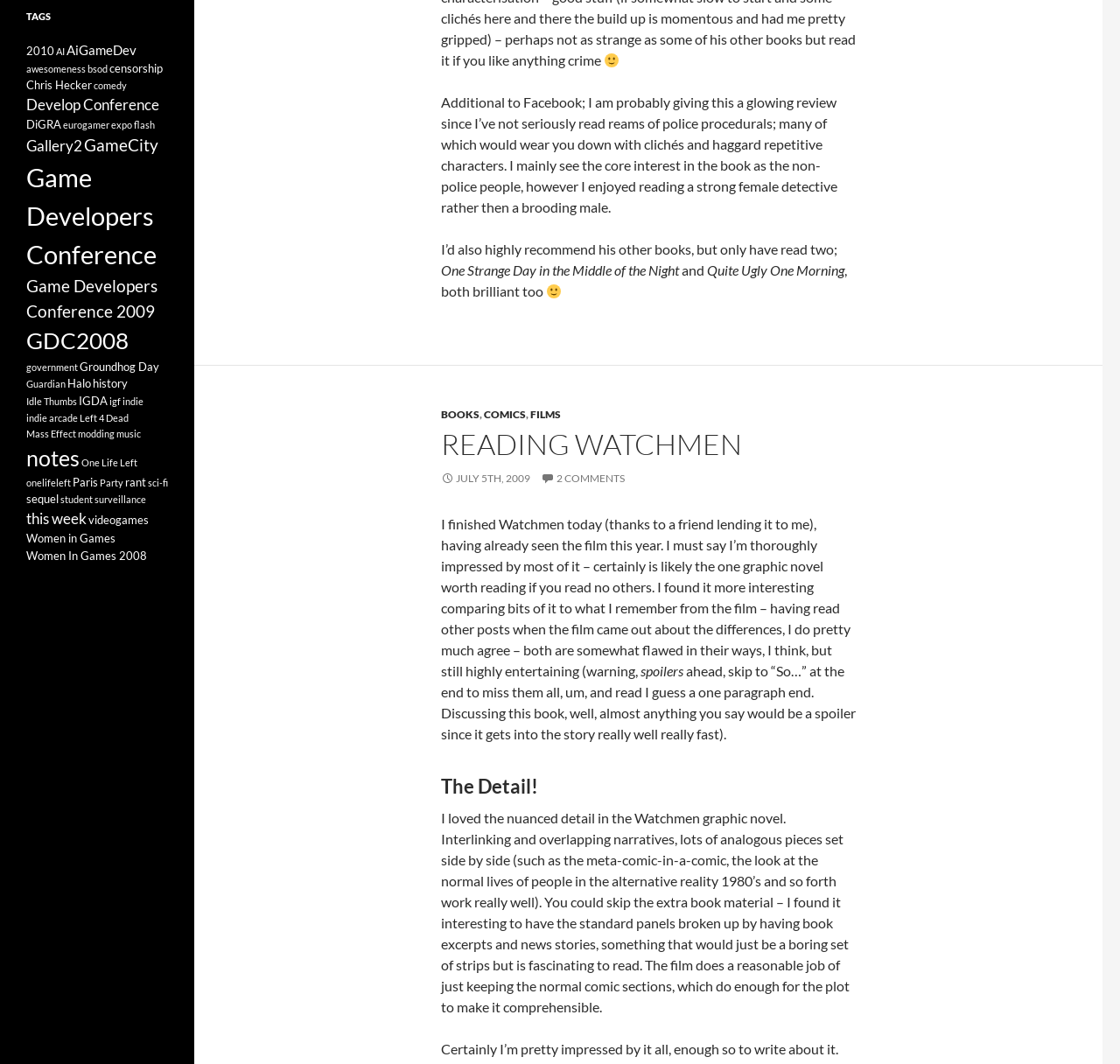Given the following UI element description: "this week", find the bounding box coordinates in the webpage screenshot.

[0.023, 0.479, 0.077, 0.496]